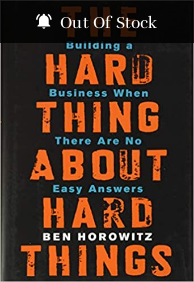Answer the question using only a single word or phrase: 
What is the current status of the book?

Out of stock